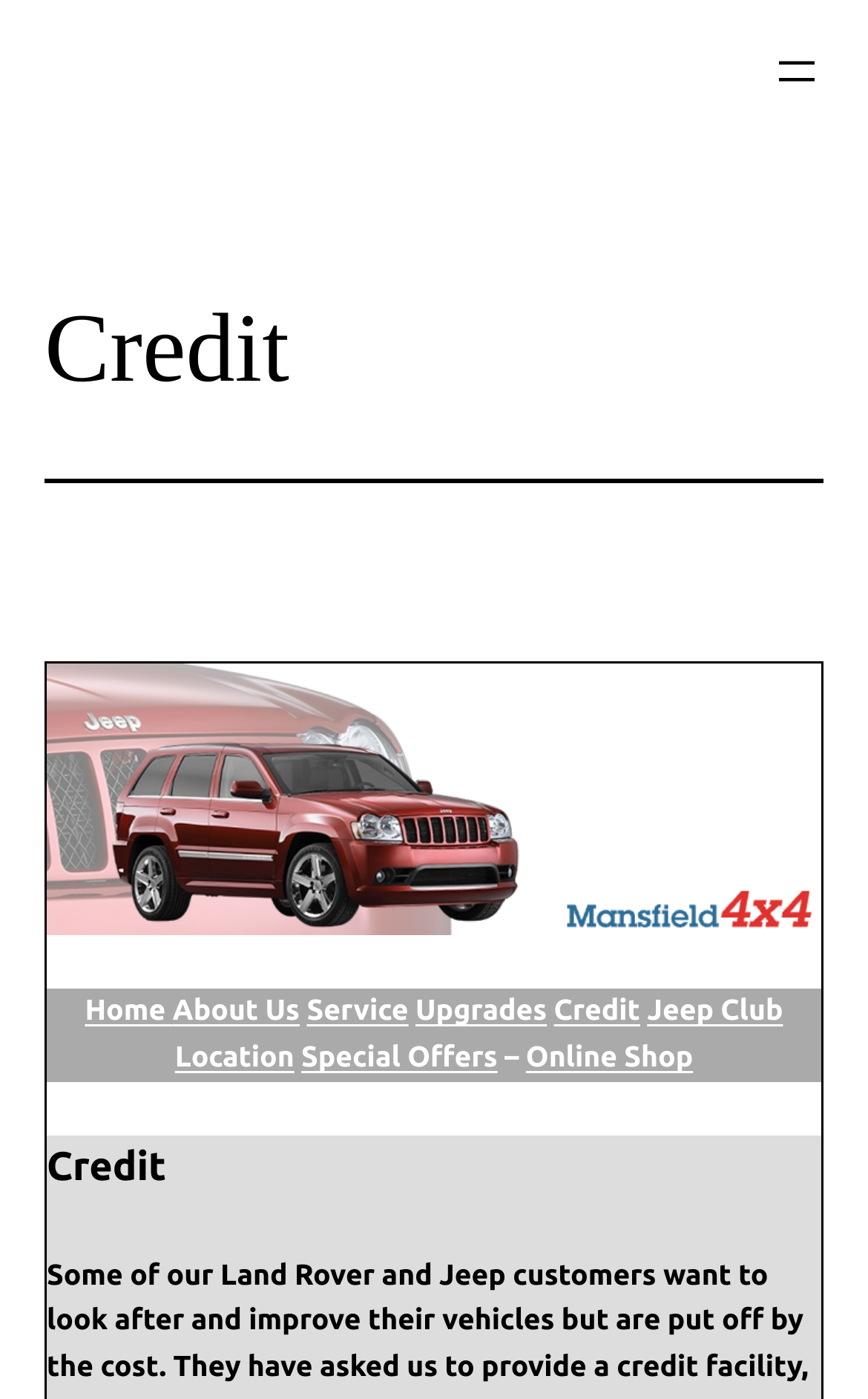Please give a succinct answer to the question in one word or phrase:
How many menu items are there?

9